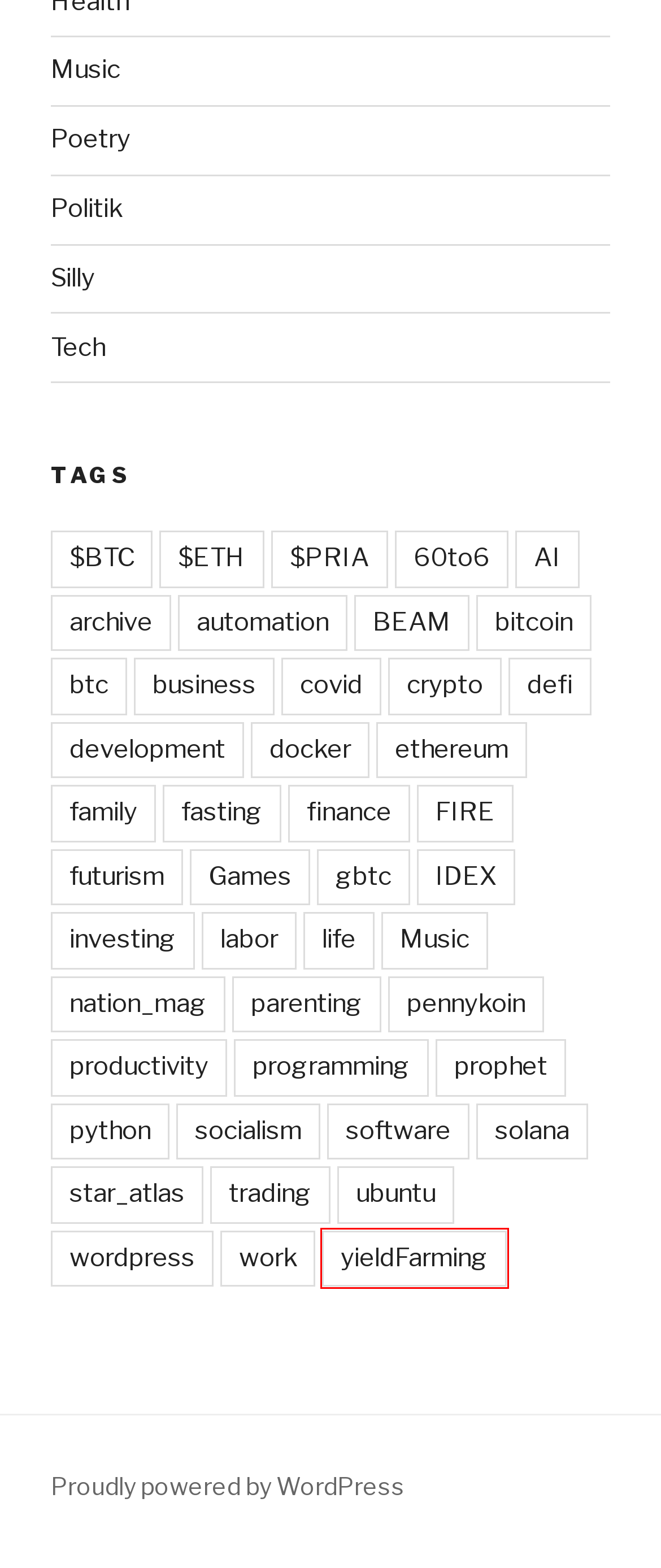You have a screenshot of a webpage with a red bounding box around an element. Identify the webpage description that best fits the new page that appears after clicking the selected element in the red bounding box. Here are the candidates:
A. nation_mag | Blockchain Man
B. life | Blockchain Man
C. yieldFarming | Blockchain Man
D. parenting | Blockchain Man
E. development | Blockchain Man
F. Poetry | Blockchain Man
G. solana | Blockchain Man
H. $ETH | Blockchain Man

C